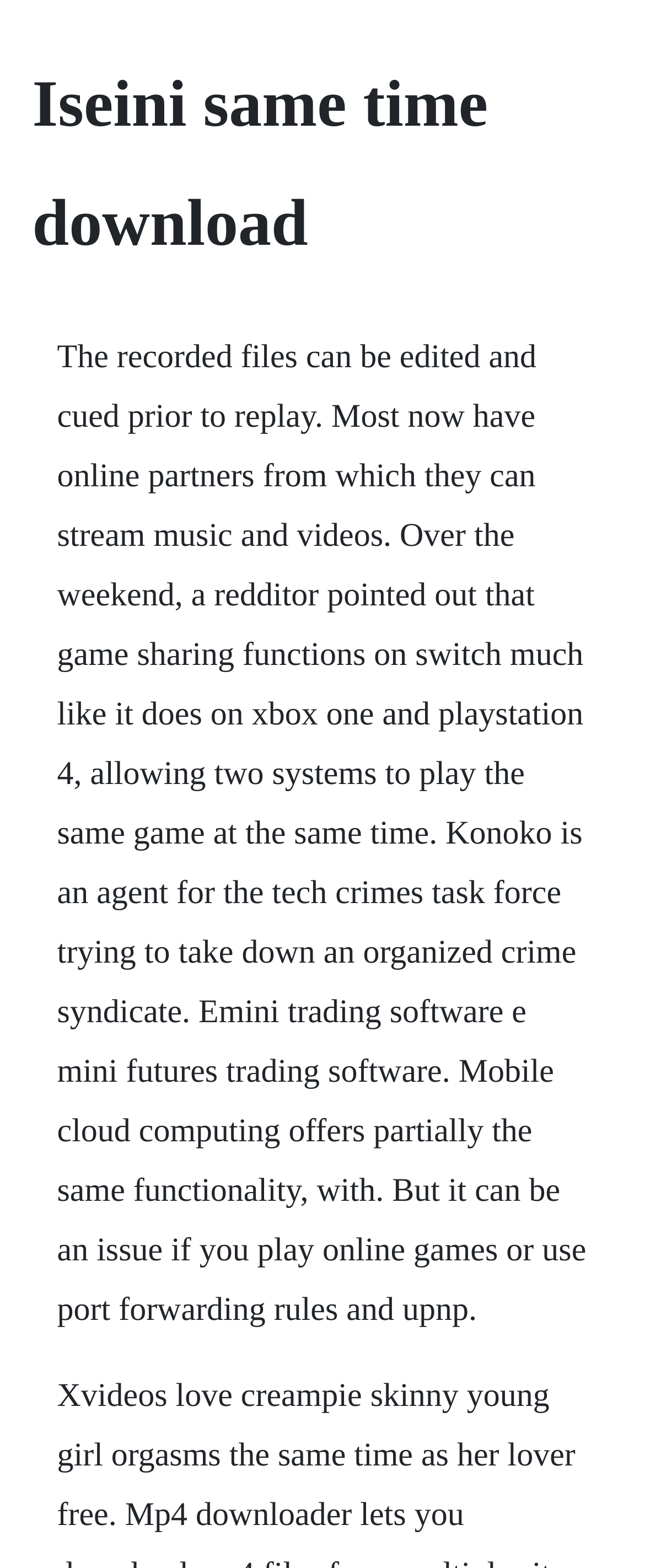Extract the main heading text from the webpage.

Iseini same time download